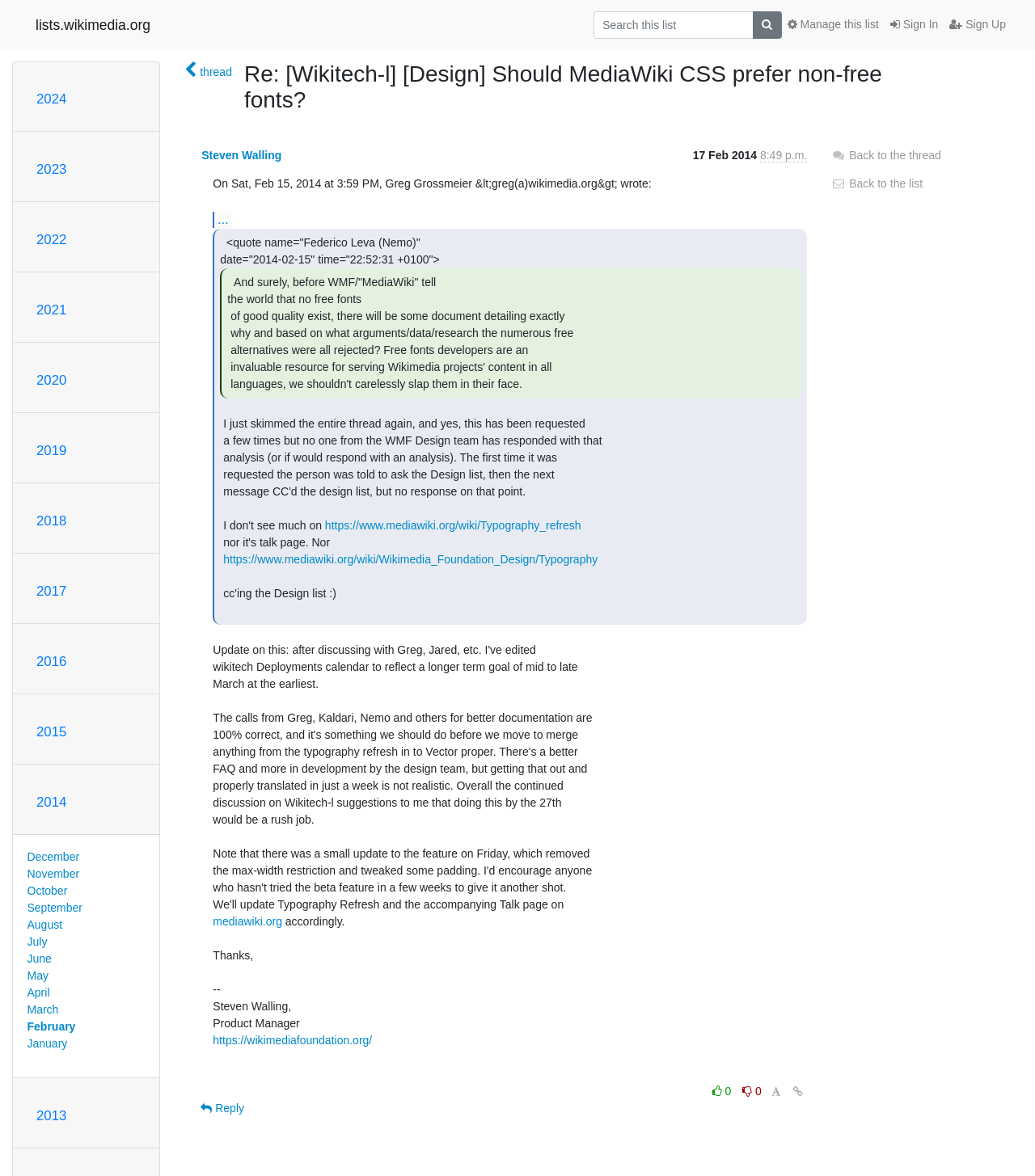Please find and report the bounding box coordinates of the element to click in order to perform the following action: "Read the article about Embellished Handbags for women". The coordinates should be expressed as four float numbers between 0 and 1, in the format [left, top, right, bottom].

None